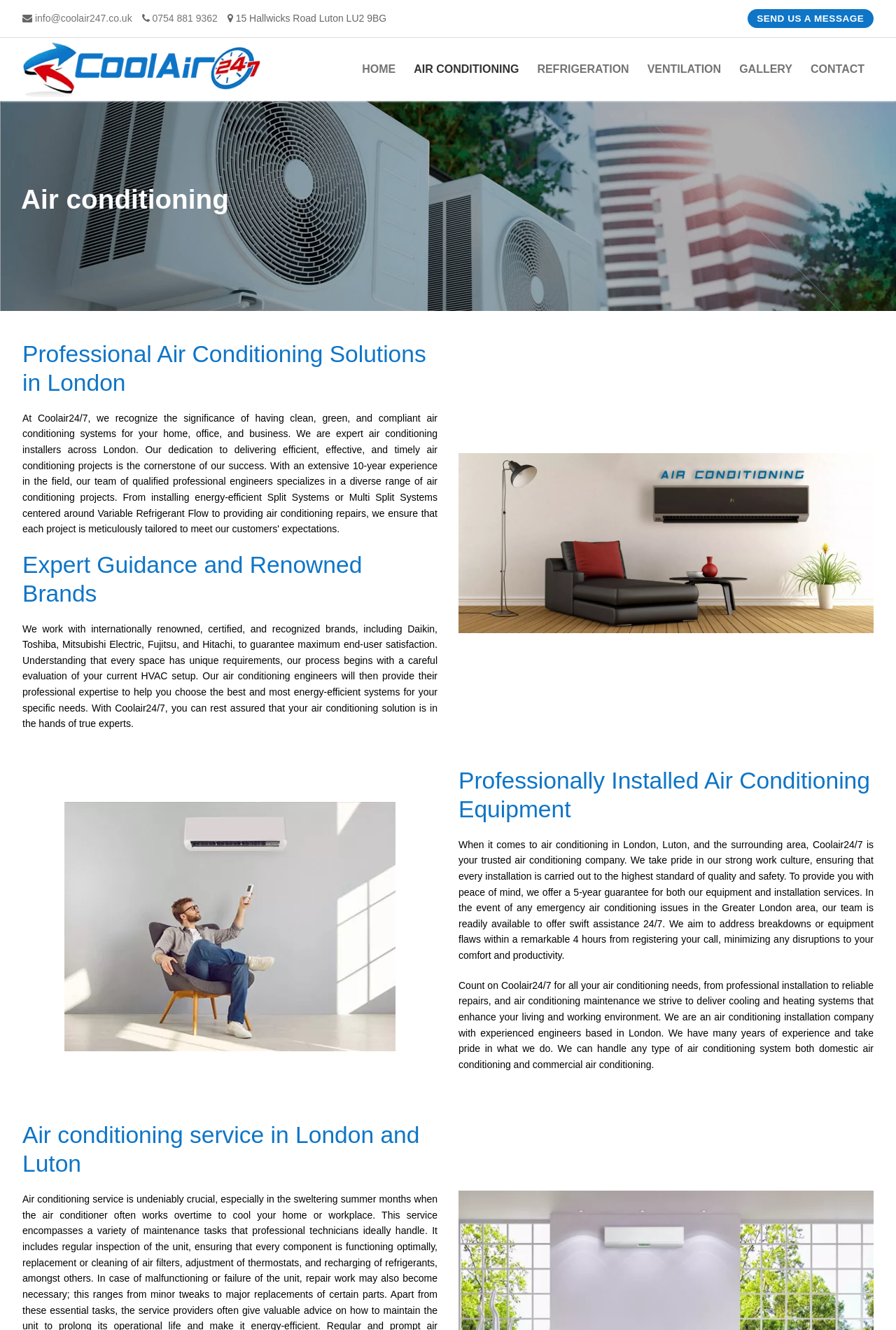Using the webpage screenshot, locate the HTML element that fits the following description and provide its bounding box: "Home".

None